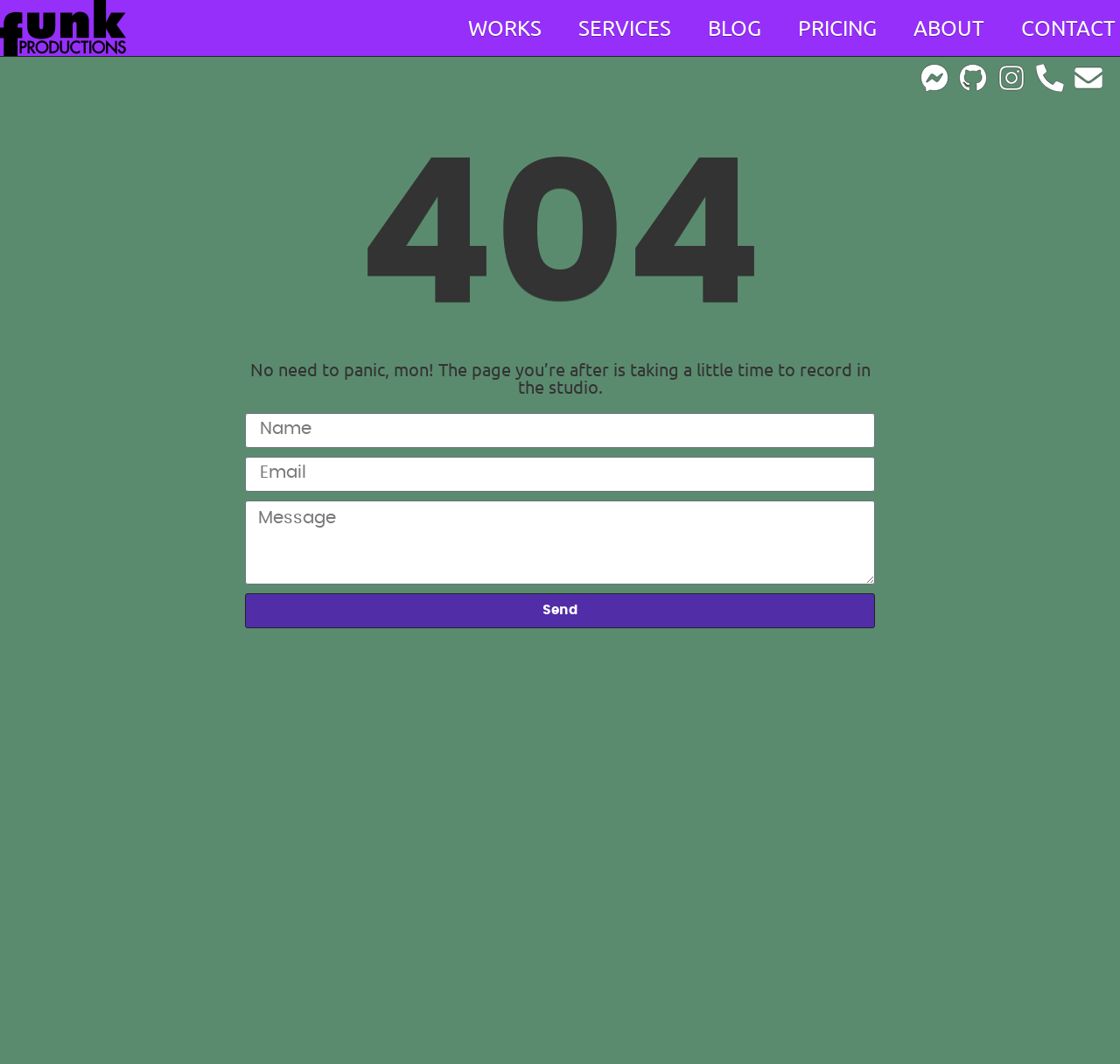Can you determine the bounding box coordinates of the area that needs to be clicked to fulfill the following instruction: "send a message"?

[0.219, 0.557, 0.781, 0.59]